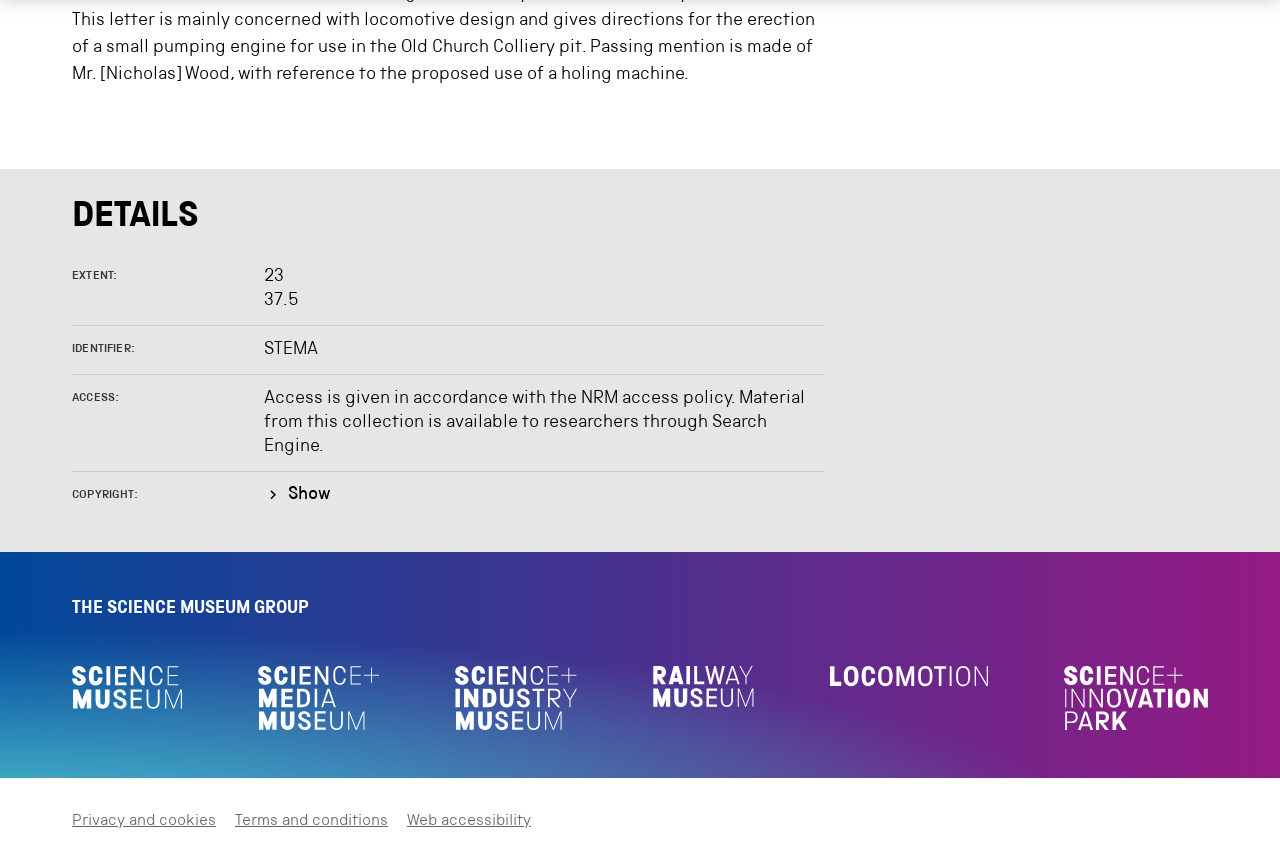Utilize the details in the image to give a detailed response to the question: What is the extent of the item?

The extent of the item can be found in the first description list, where it says 'EXTENT:' and the value is '23'.